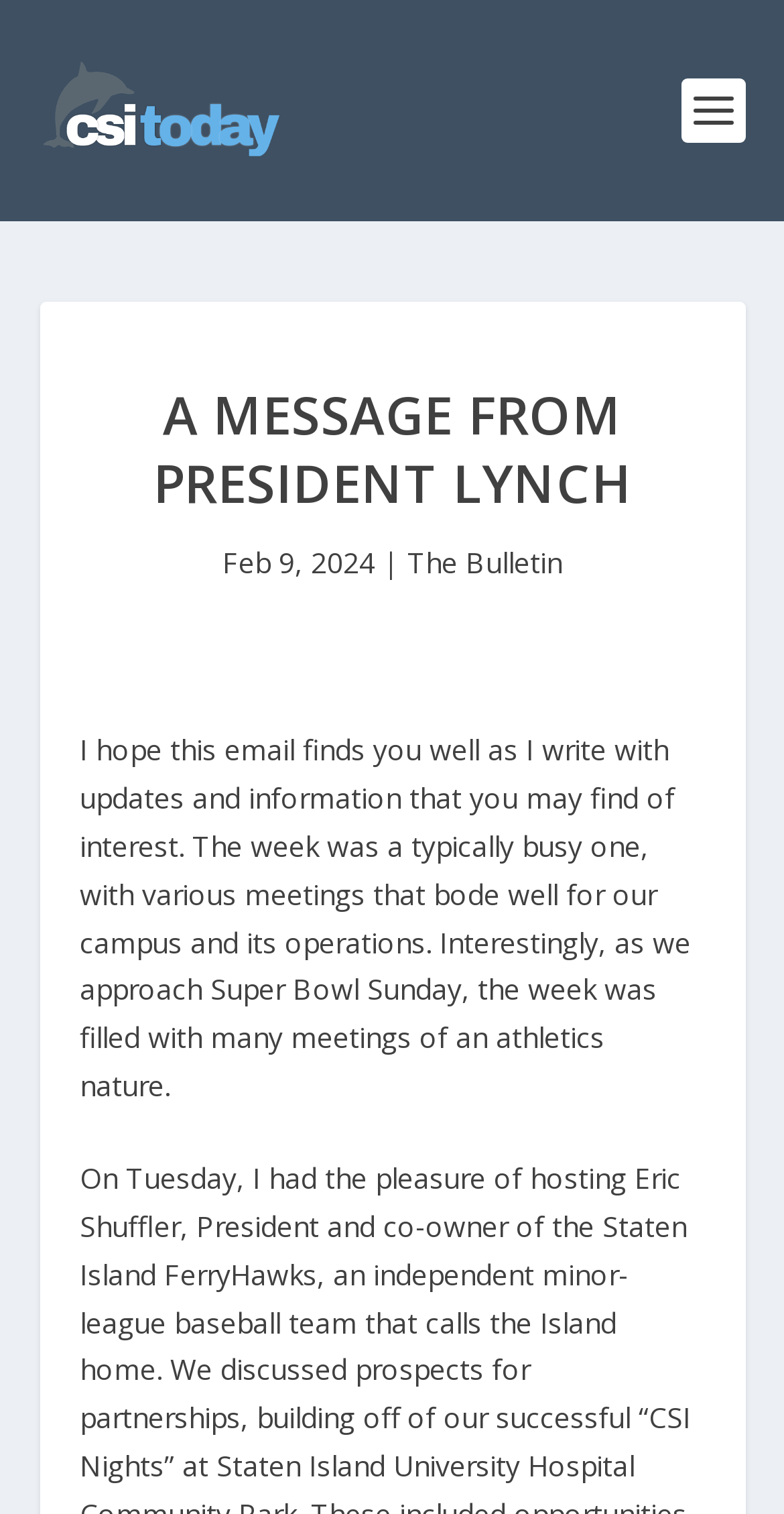Give a concise answer using only one word or phrase for this question:
What is the name of the publication mentioned?

The Bulletin